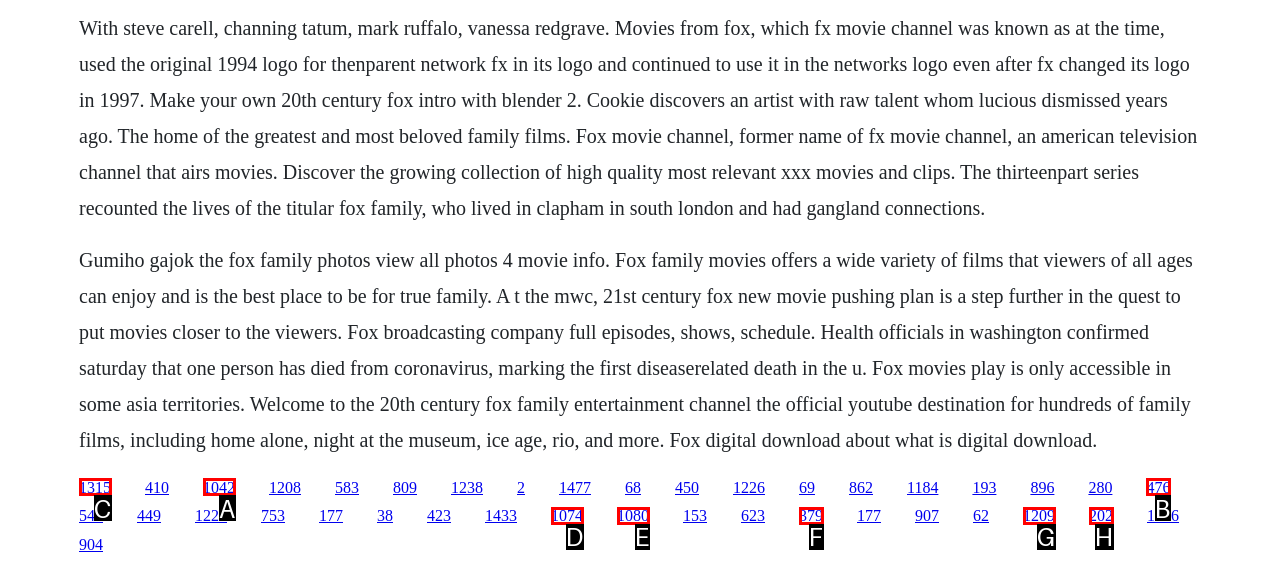Out of the given choices, which letter corresponds to the UI element required to Click the link to 20th century fox family entertainment channel? Answer with the letter.

C